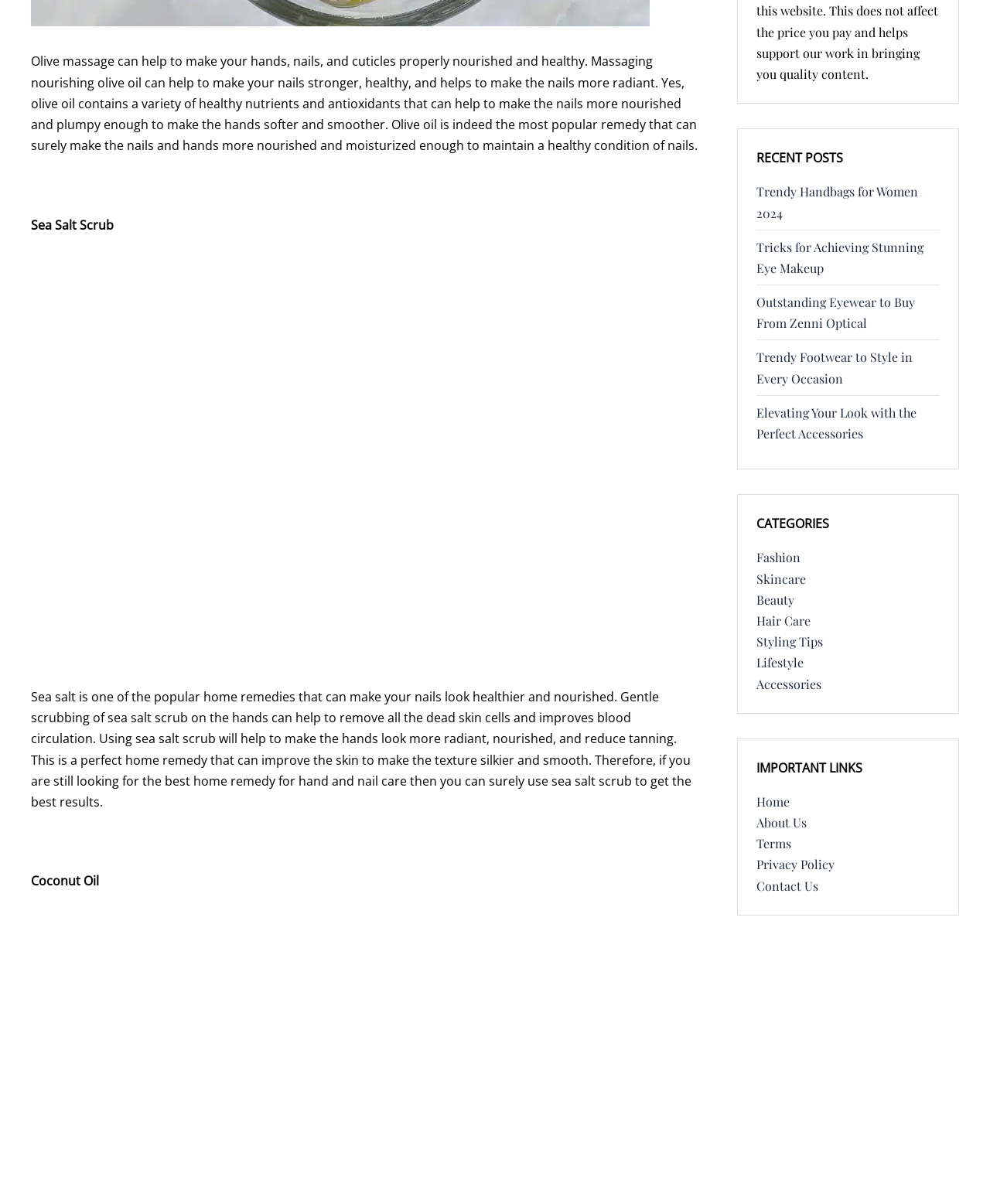Please determine the bounding box coordinates of the section I need to click to accomplish this instruction: "Read the 'Sea Salt Scrub' article".

[0.031, 0.18, 0.115, 0.194]